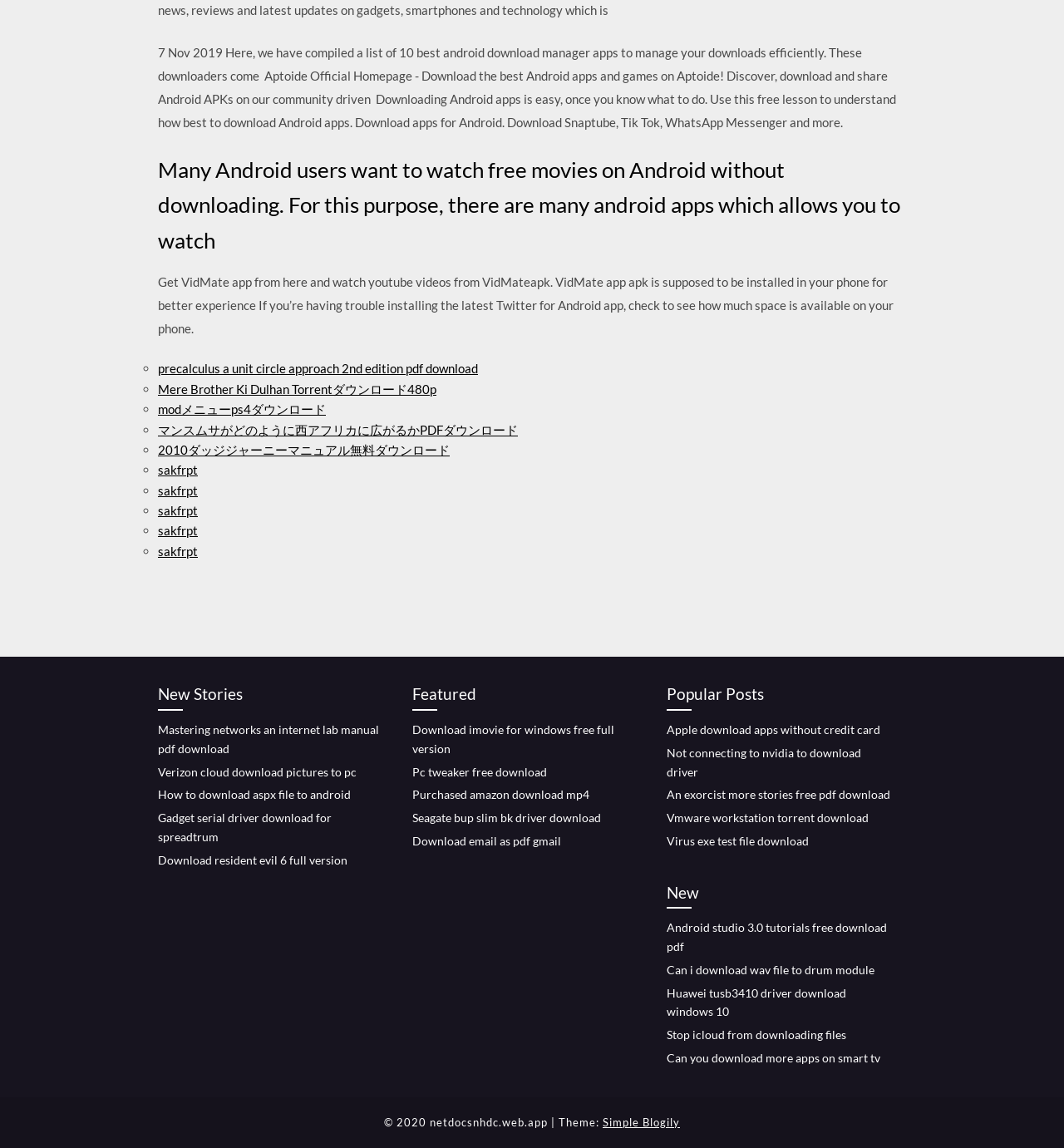What is the purpose of VidMate app?
From the details in the image, provide a complete and detailed answer to the question.

The webpage mentions 'Get VidMate app from here and watch youtube videos from VidMateapk.' This implies that the VidMate app is used to watch YouTube videos.